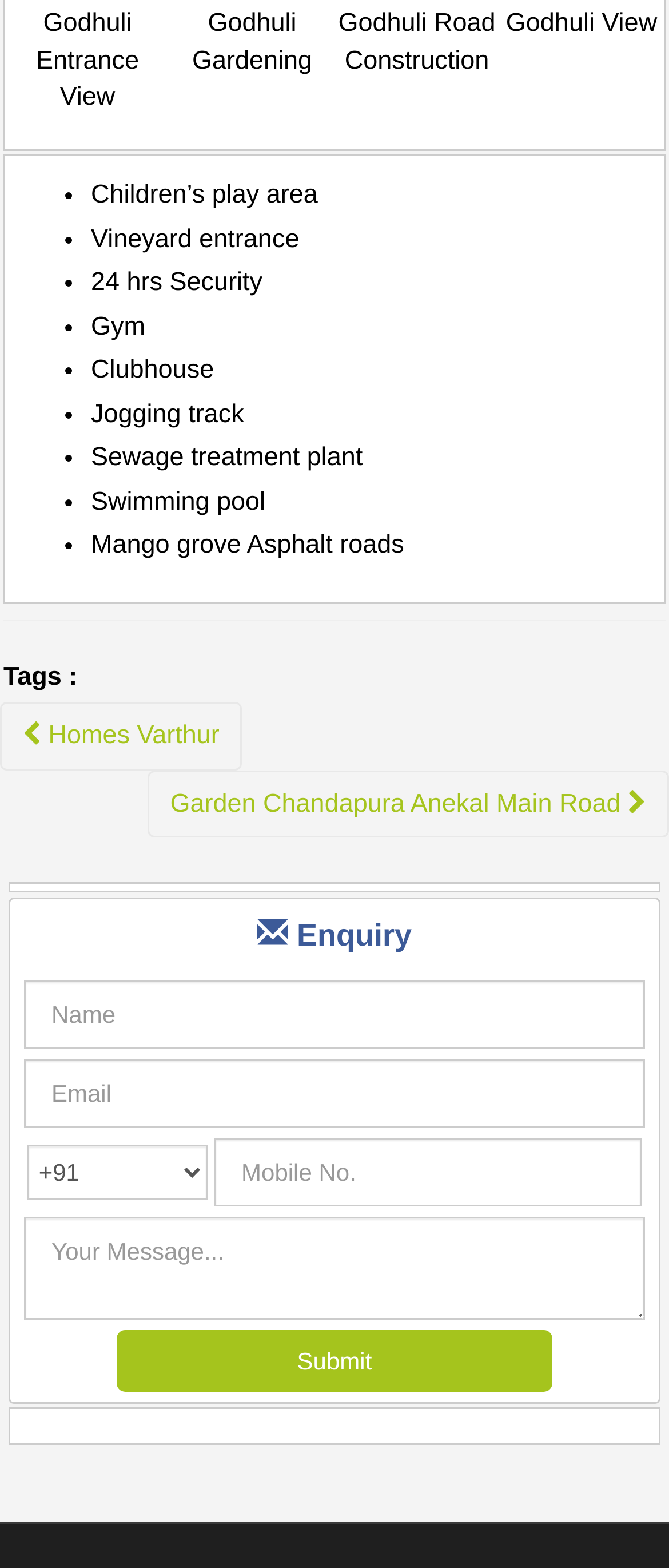What is the first amenity listed?
Based on the visual details in the image, please answer the question thoroughly.

The first amenity listed is 'Children’s play area' which is indicated by the StaticText element with the text 'Children’s play area' at coordinates [0.136, 0.115, 0.475, 0.134].